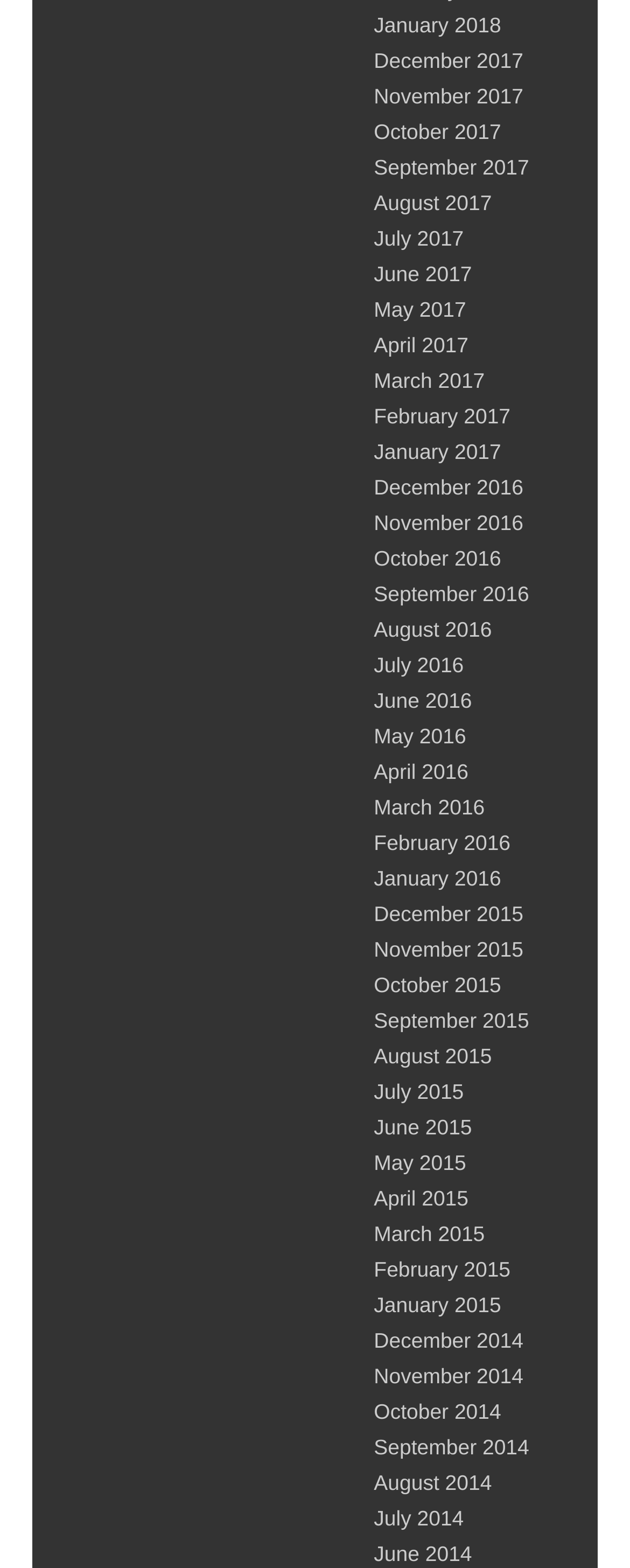Analyze the image and deliver a detailed answer to the question: What is the latest month listed in 2016?

By examining the list of links, I found that the latest month listed in 2016 is December 2016, which is located near the top of the list.